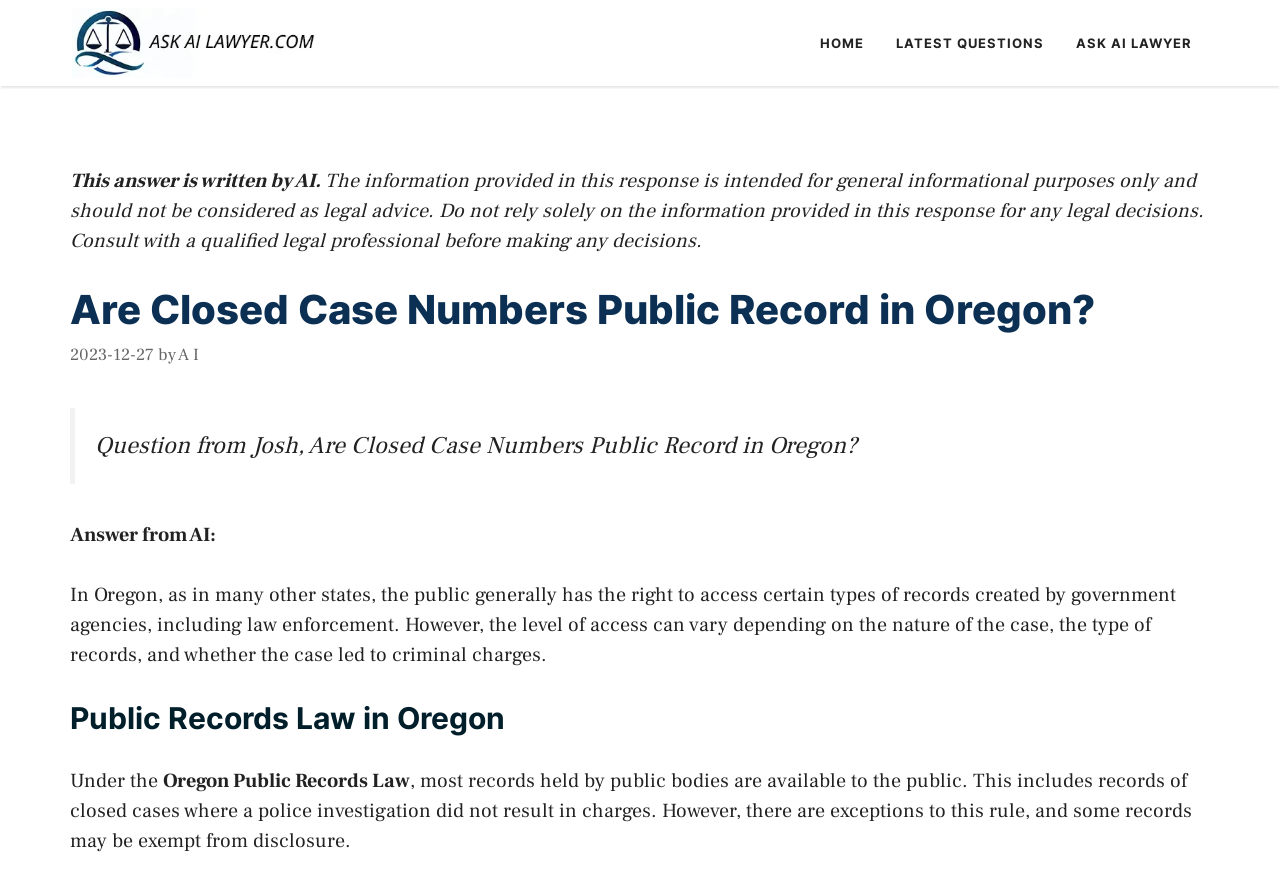Who wrote the answer?
Relying on the image, give a concise answer in one word or a brief phrase.

AI